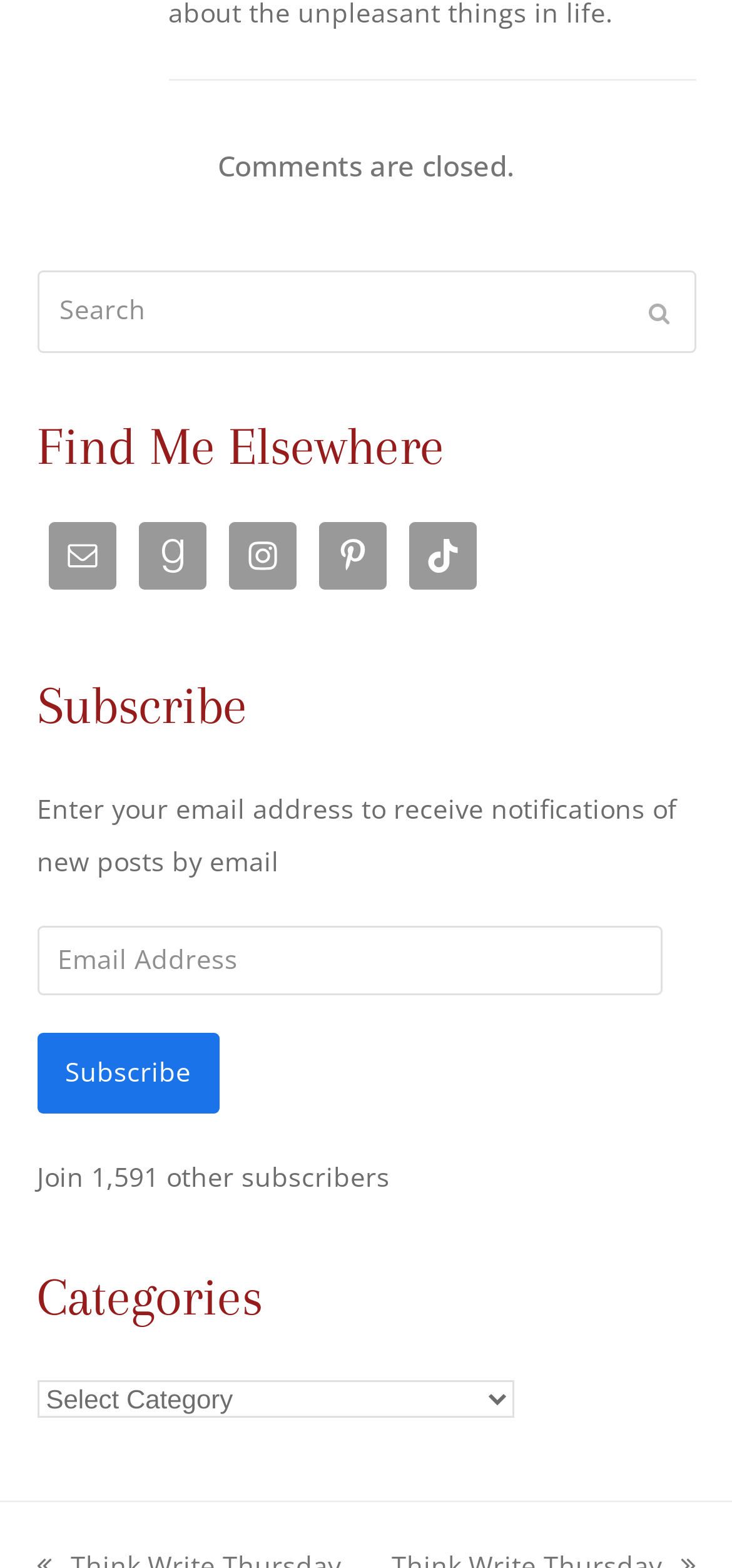Determine the bounding box coordinates of the clickable element to complete this instruction: "Search". Provide the coordinates in the format of four float numbers between 0 and 1, [left, top, right, bottom].

[0.05, 0.172, 0.95, 0.225]